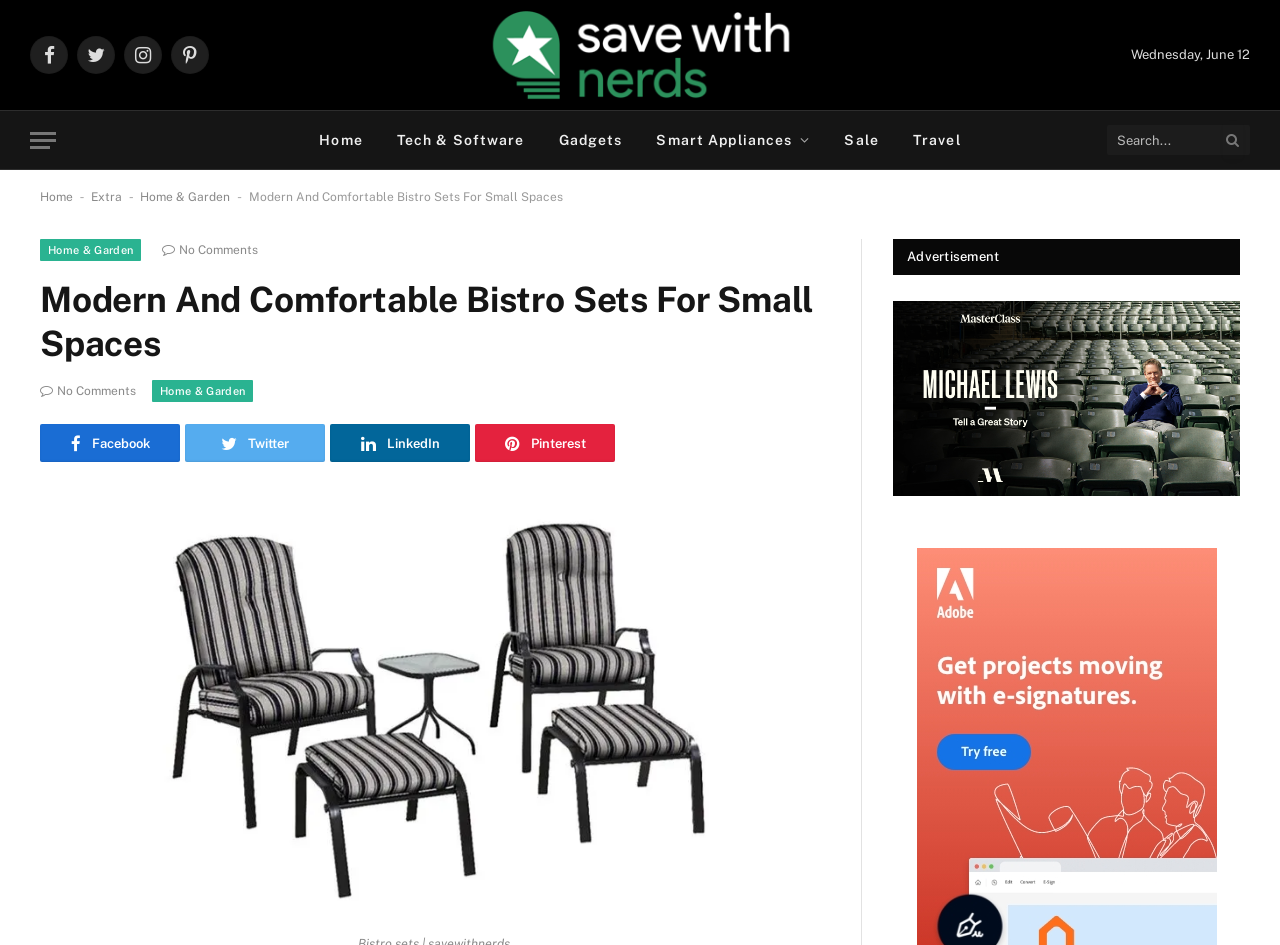Bounding box coordinates are specified in the format (top-left x, top-left y, bottom-right x, bottom-right y). All values are floating point numbers bounded between 0 and 1. Please provide the bounding box coordinate of the region this sentence describes: name="s" placeholder="Search..."

[0.865, 0.132, 0.977, 0.164]